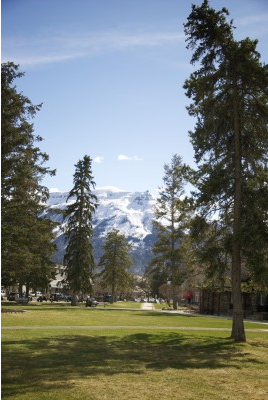What is the color of the sky?
Carefully analyze the image and provide a thorough answer to the question.

The caption explicitly states that the mountains 'rise against a clear blue sky', which indicates that the sky is a clear blue color.